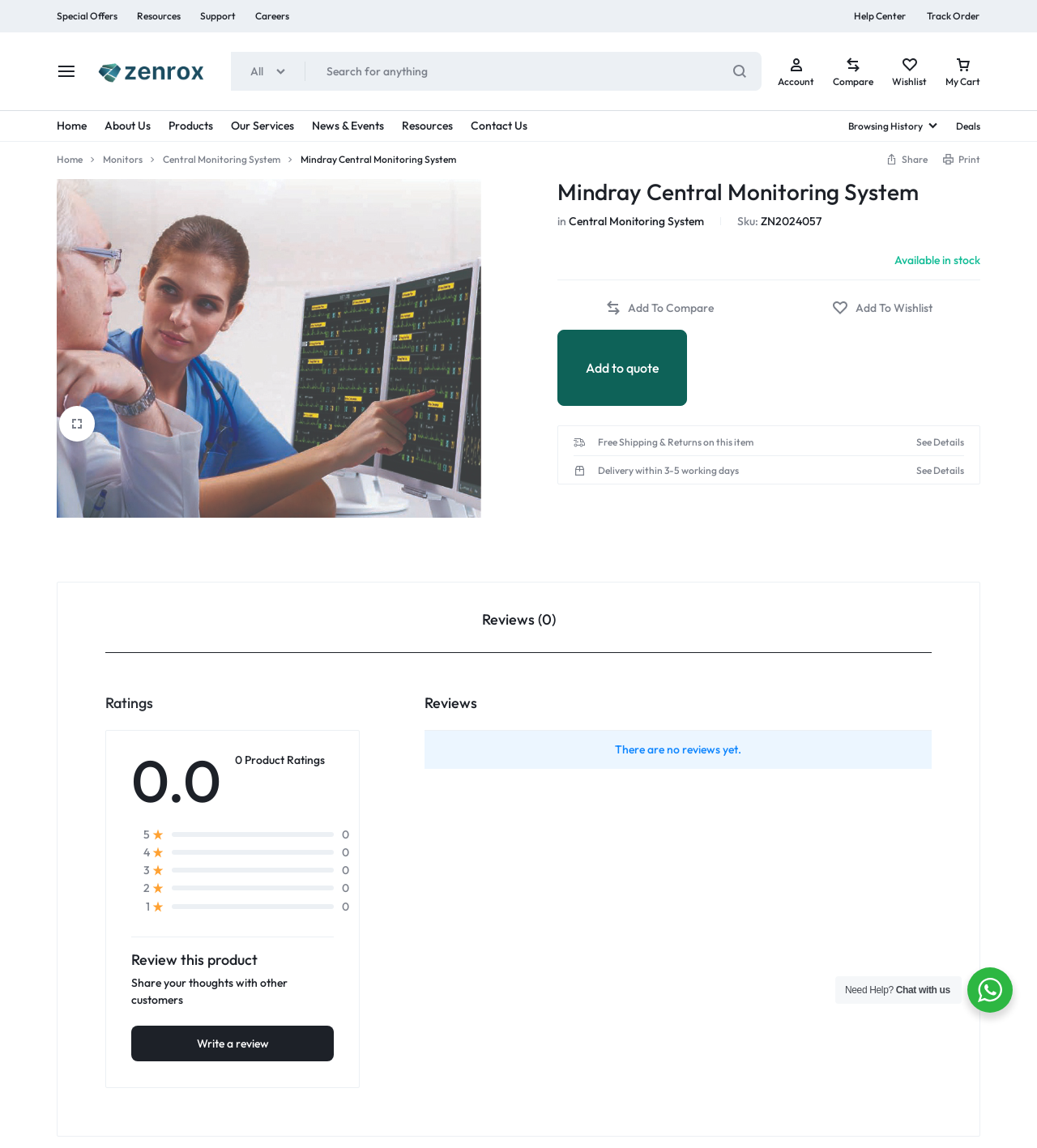Determine the bounding box for the UI element as described: "Company Profile". The coordinates should be represented as four float numbers between 0 and 1, formatted as [left, top, right, bottom].

[0.109, 0.147, 0.191, 0.162]